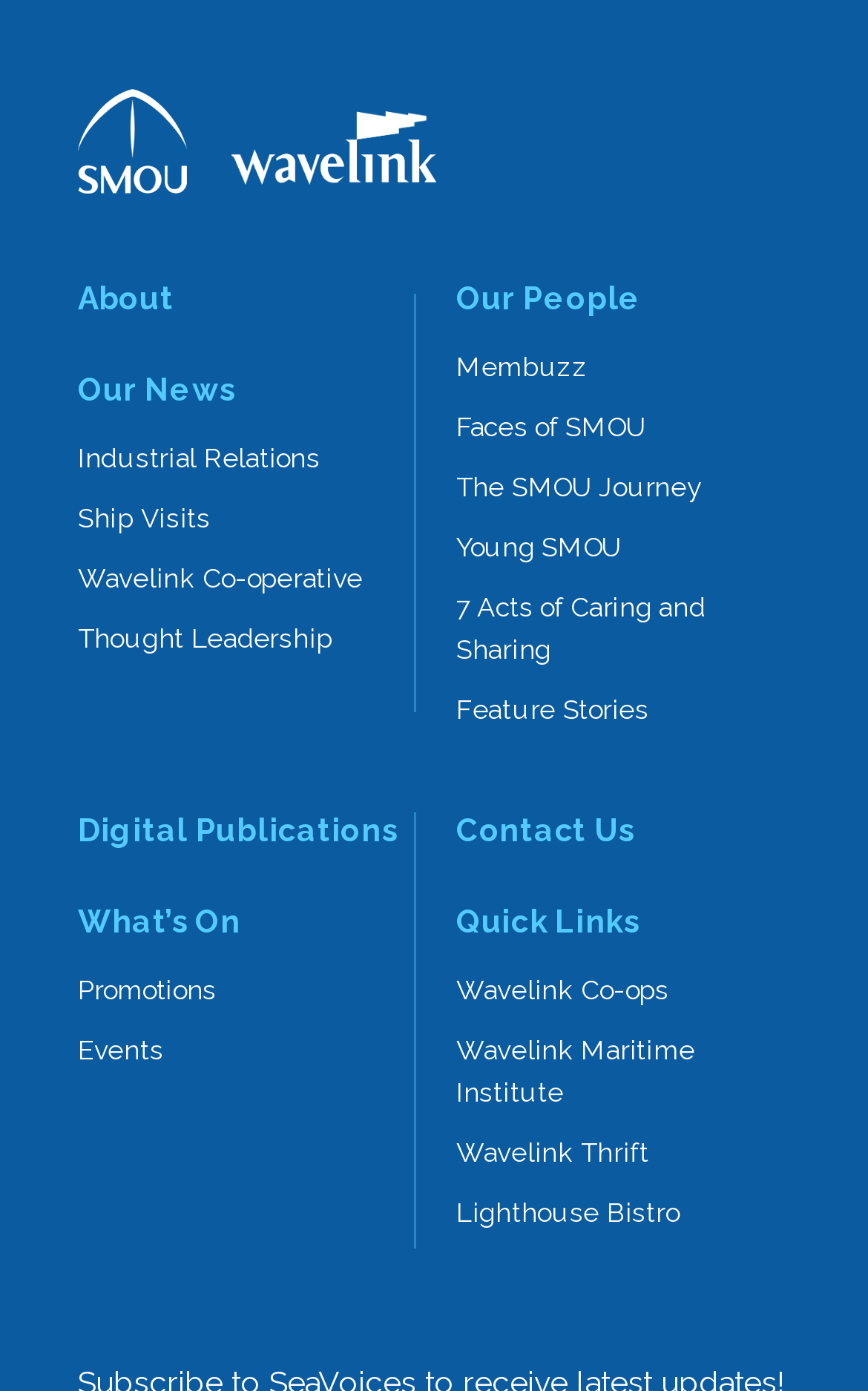Provide a single word or phrase to answer the given question: 
Where is the 'Contact Us' link located on the webpage?

Right side, middle